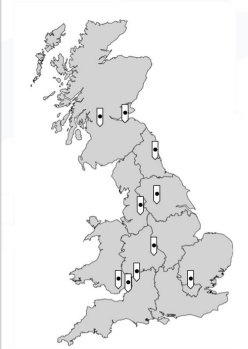What is the likely purpose of the map?
Use the information from the screenshot to give a comprehensive response to the question.

The caption suggests that the map is 'likely used in a report or presentation regarding demographic studies or surveys', indicating that its purpose is to visualize and present data related to demographic research or surveys, potentially in fields such as healthcare.